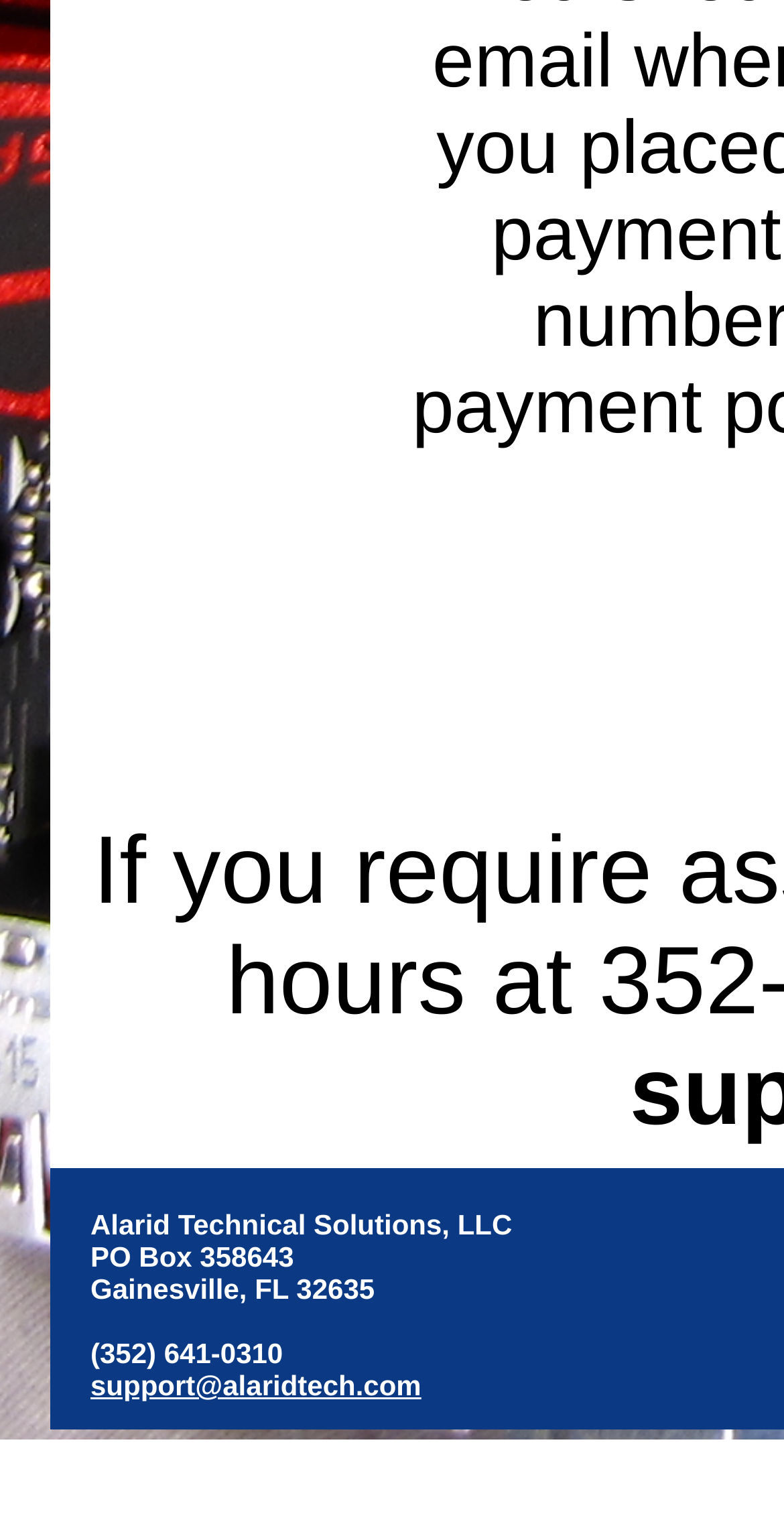Identify the bounding box of the HTML element described as: "support@alaridtech.com".

[0.115, 0.895, 0.537, 0.916]